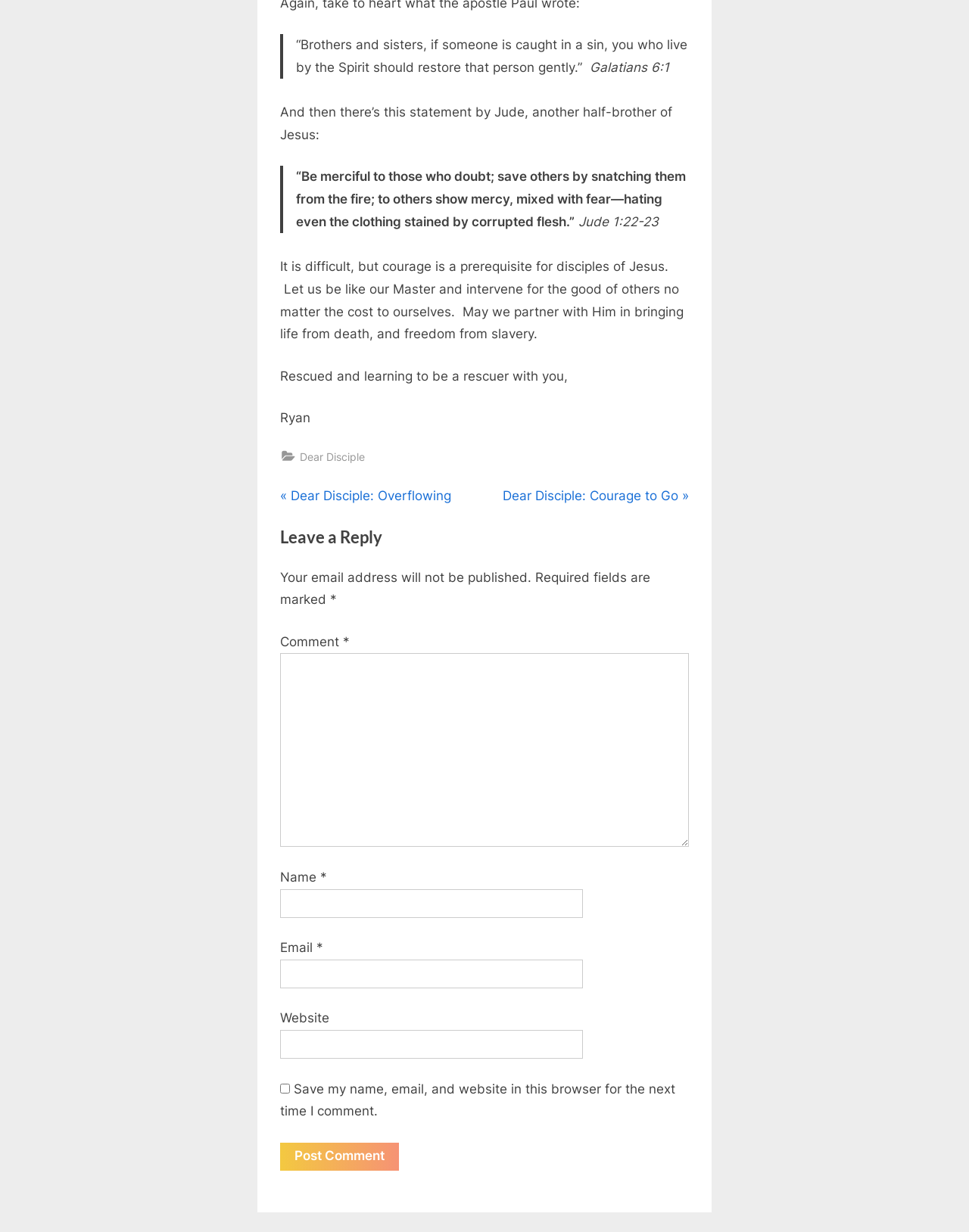Provide the bounding box coordinates, formatted as (top-left x, top-left y, bottom-right x, bottom-right y), with all values being floating point numbers between 0 and 1. Identify the bounding box of the UI element that matches the description: Previous Post: Dear Disciple: Overflowing

[0.289, 0.394, 0.466, 0.412]